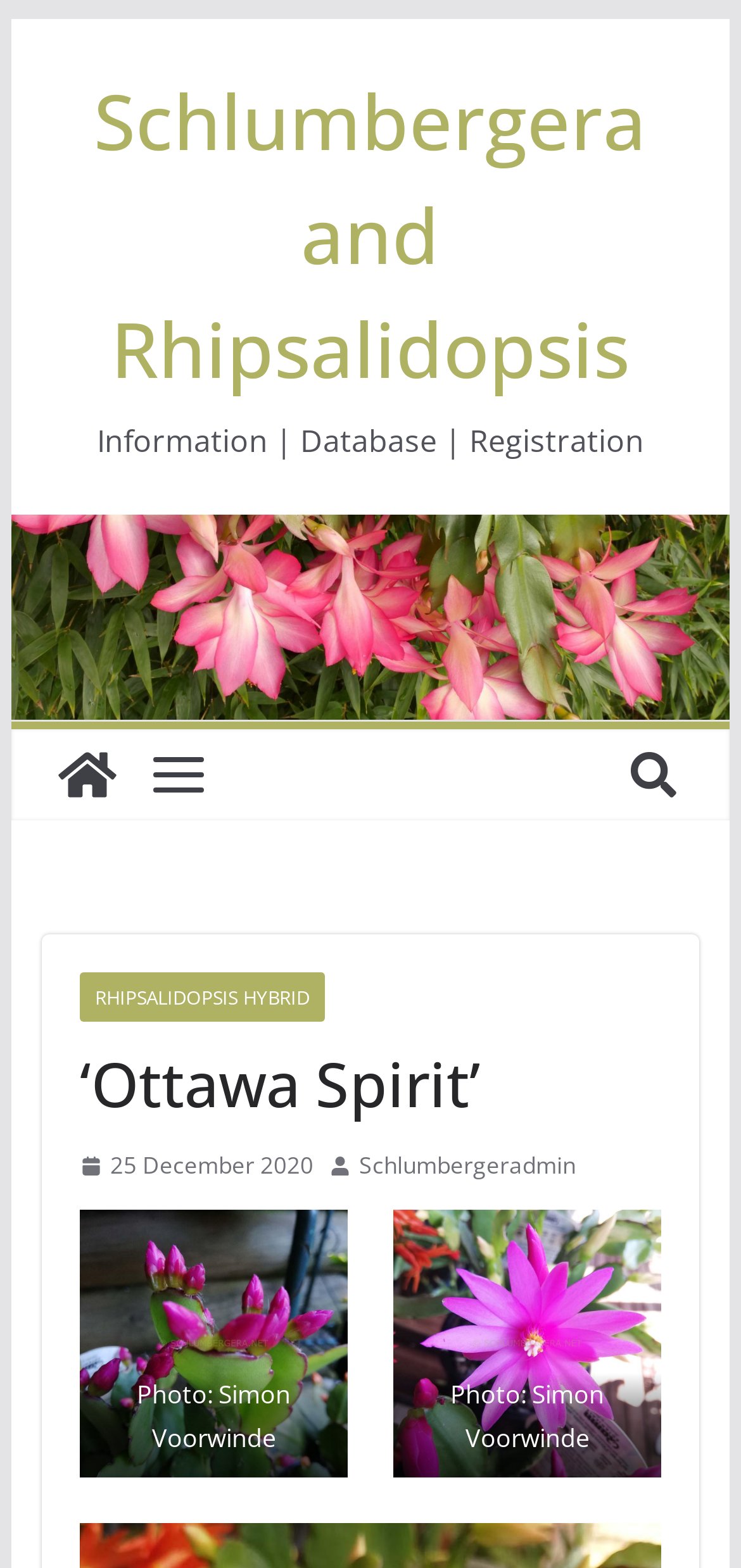Create a detailed summary of all the visual and textual information on the webpage.

The webpage is about 'Ottawa Spirit', a type of Schlumbergera and Rhipsalidopsis. At the top, there is a link to "Skip to content". Below it, a heading with the same title as the webpage is displayed prominently. 

On the left side, there is a link to "Schlumbergera and Rhipsalidopsis" with an image next to it. On the right side, there is a static text "Information | Database | Registration". 

Below these elements, there are three links to "Schlumbergera and Rhipsalidopsis" with images next to each of them. The first image is larger than the other two. 

Further down, there is a section with a heading "‘Ottawa Spirit’". Below it, there are three links: "RHIPSALIDOPSIS HYBRID", "25 December 2020", and "Schlumbergeradmin". The "25 December 2020" link has an image and a time element next to it. 

On the left side of this section, there is an image, and on the right side, there is another image. Below these images, there are two figures with links to "Rhipsalidopsis 'Ottawa Spirit'" and images. Each figure has a figcaption with the text "Photo: Simon Voorwinde".